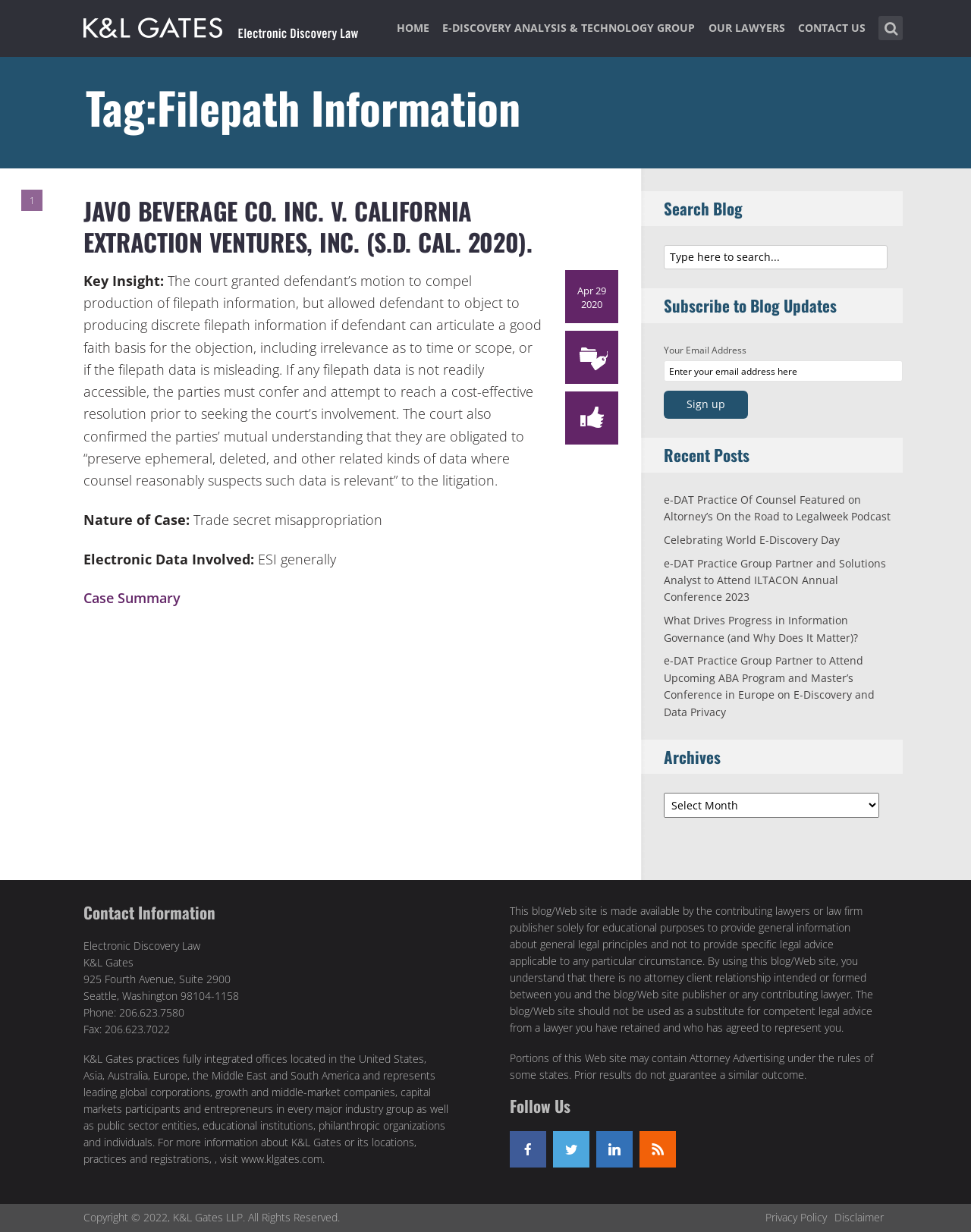Please specify the bounding box coordinates of the clickable section necessary to execute the following command: "Search for a keyword".

[0.905, 0.013, 0.93, 0.033]